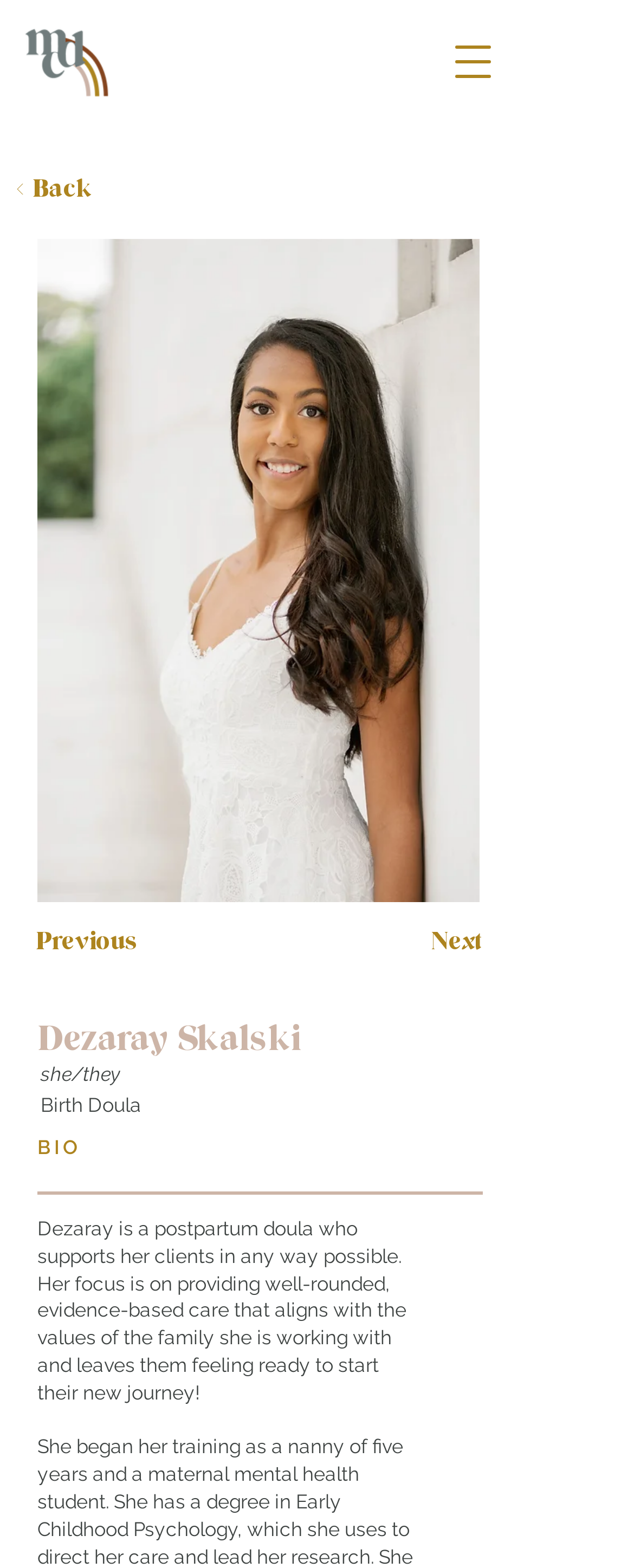Give a short answer to this question using one word or a phrase:
What is the profession of Dezaray Skalski?

Birth Doula